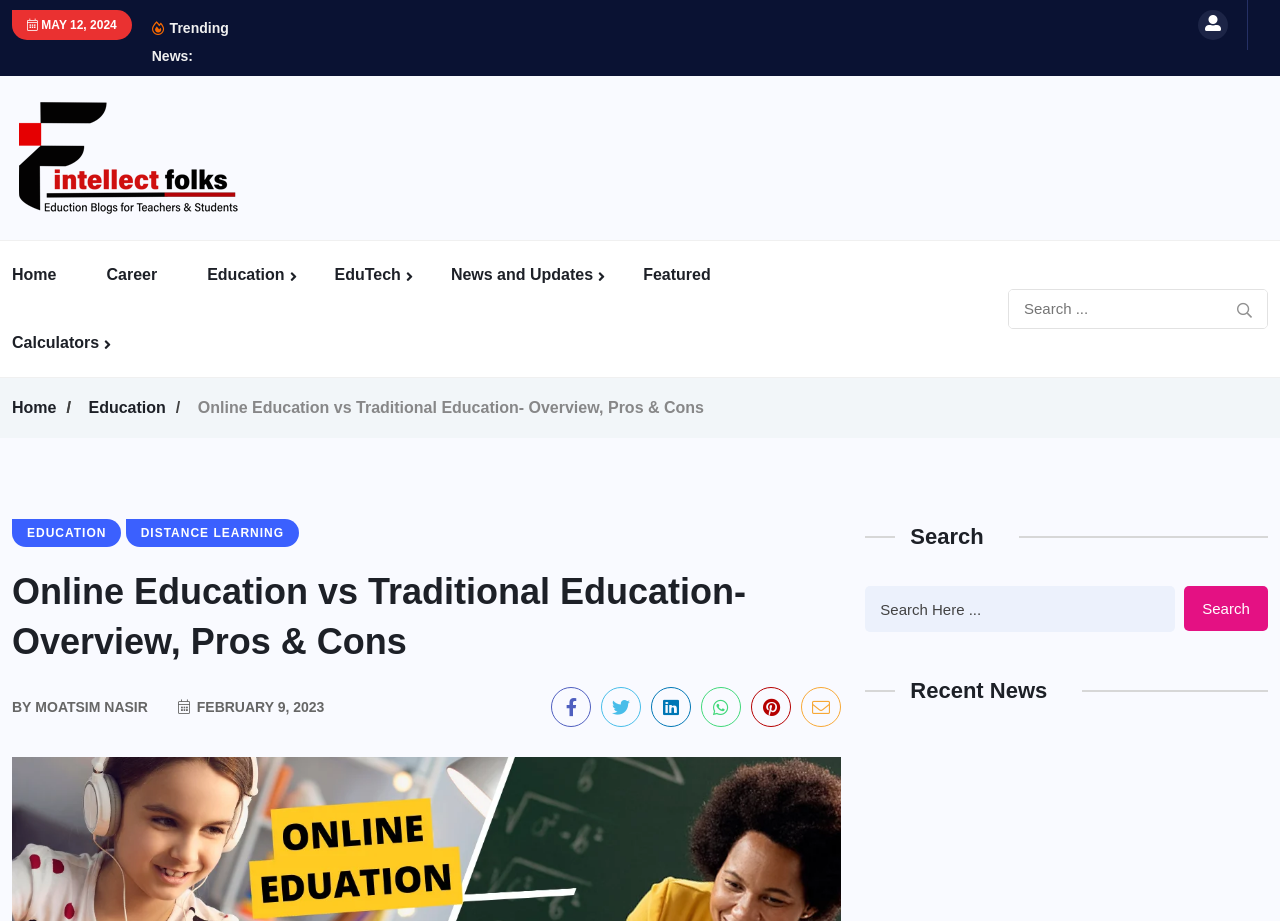What is the category of the current webpage?
Please provide a single word or phrase as the answer based on the screenshot.

Education